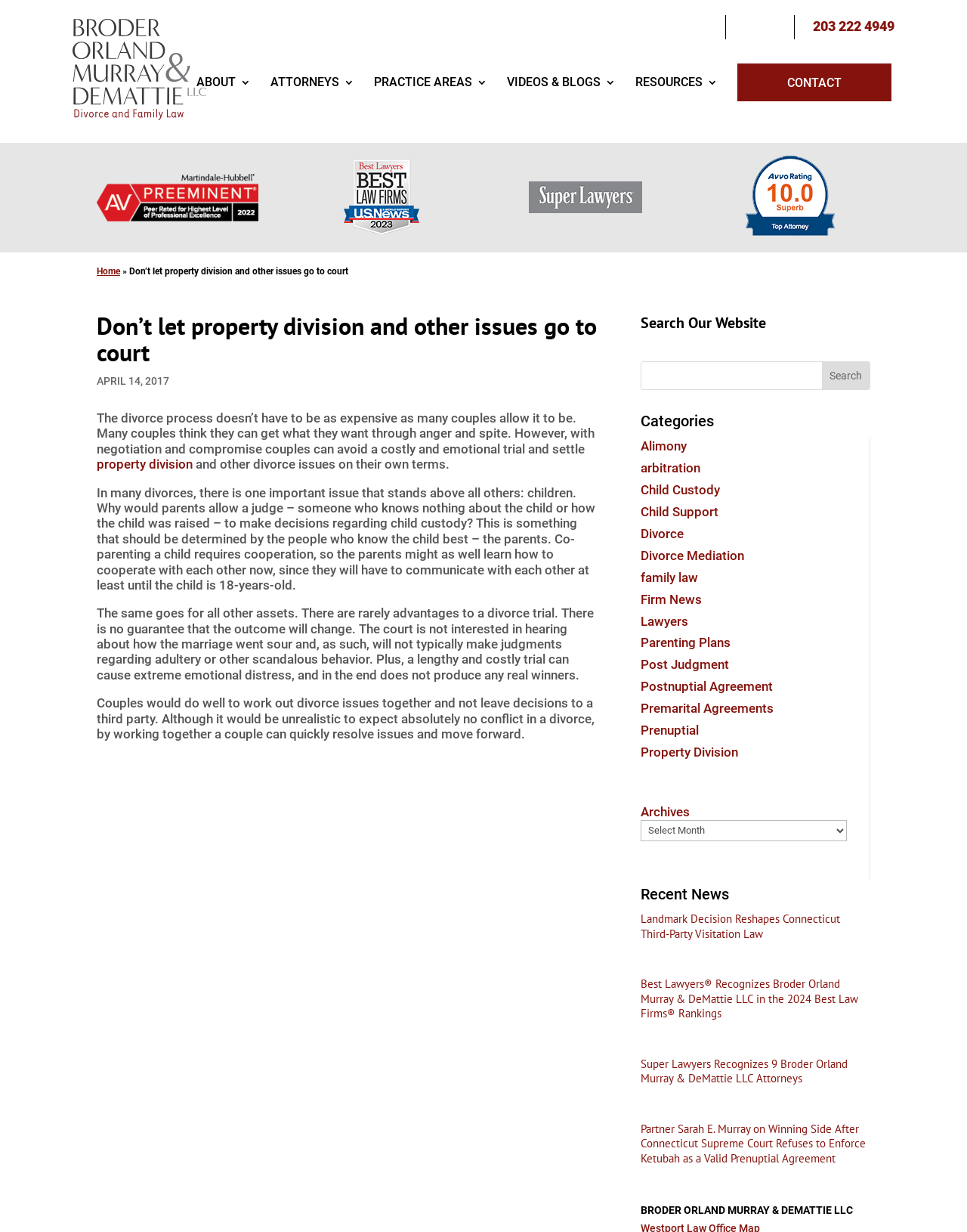Provide a thorough and detailed response to the question by examining the image: 
What is the topic of the article?

The topic of the article can be inferred from the static text elements within the article element with the ID 293. The text mentions 'divorce process', 'property division', 'child custody', and other related topics, indicating that the article is about divorce issues.